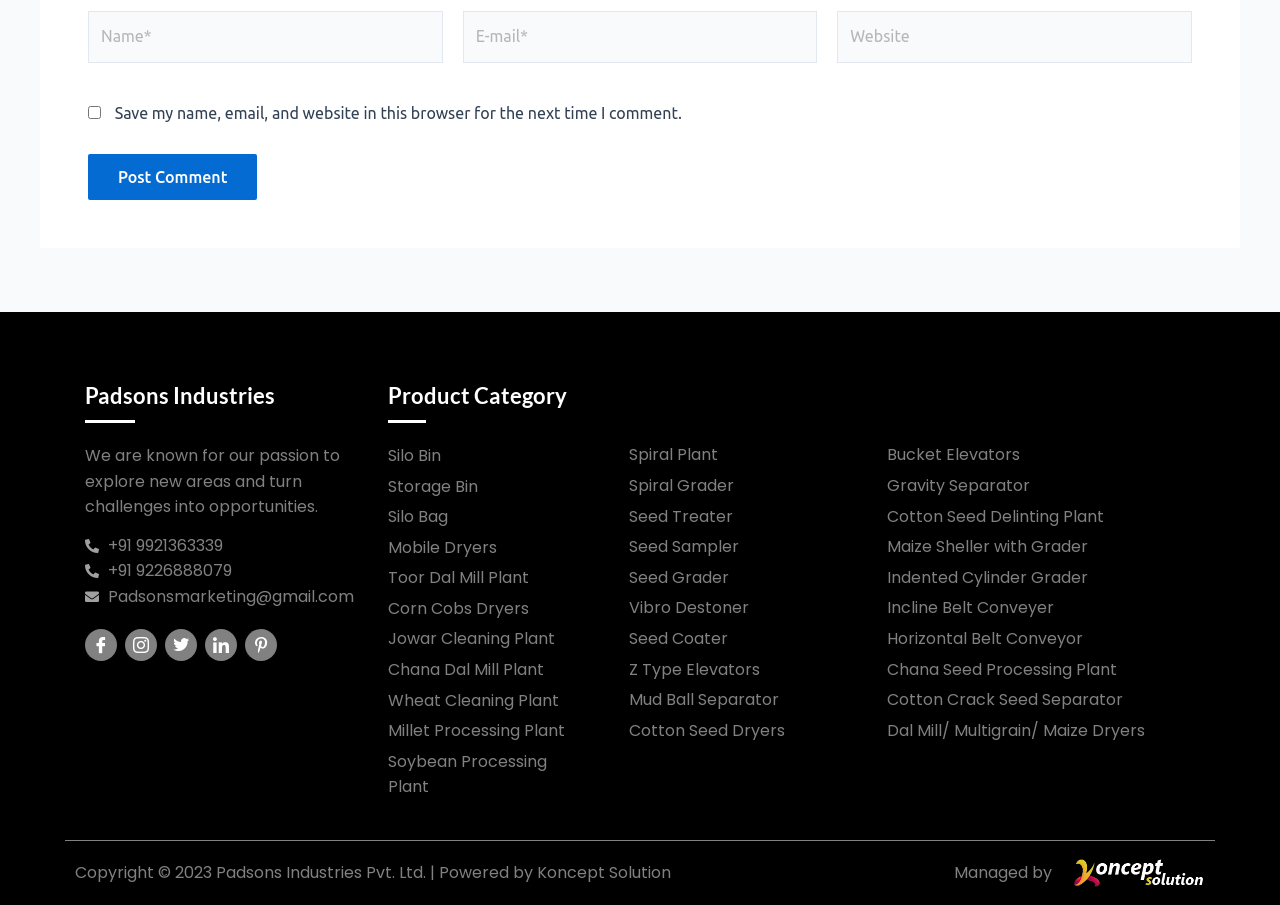Please provide the bounding box coordinates for the element that needs to be clicked to perform the following instruction: "Contact via phone number +91 9921363339". The coordinates should be given as four float numbers between 0 and 1, i.e., [left, top, right, bottom].

[0.066, 0.589, 0.271, 0.617]